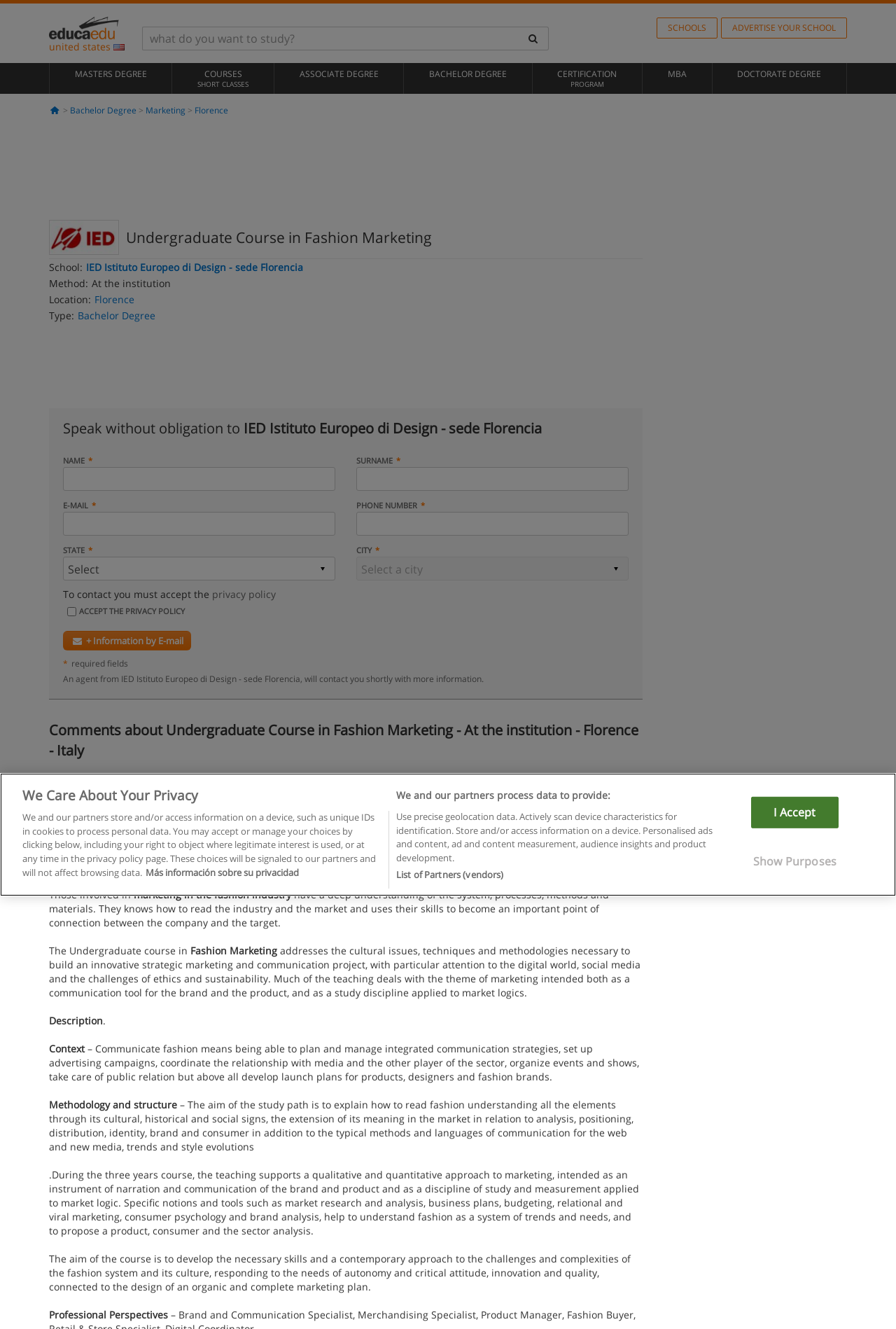Locate and extract the headline of this webpage.

Undergraduate Course in Fashion Marketing